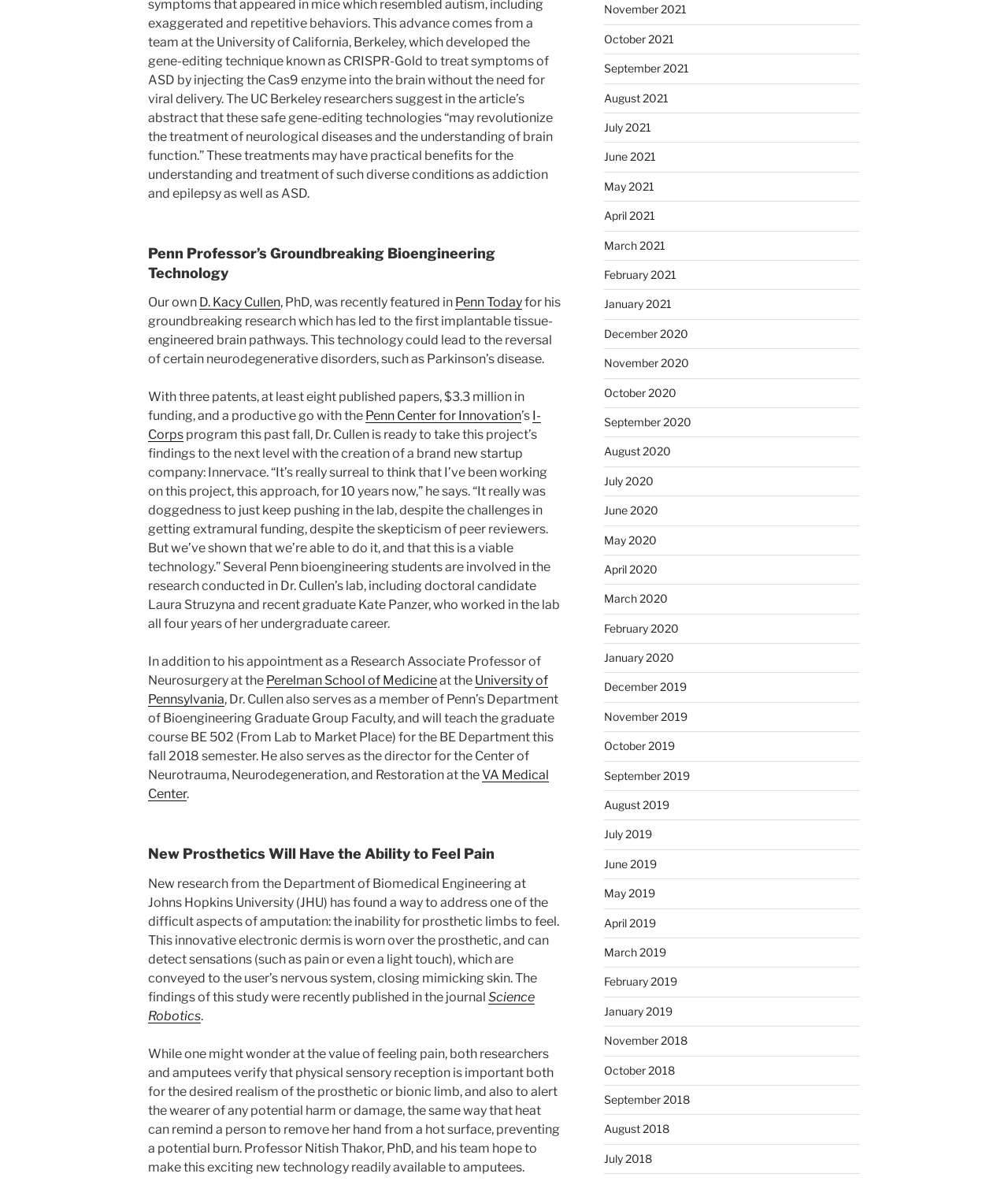Please identify the bounding box coordinates of the area that needs to be clicked to follow this instruction: "Learn more about the Penn Center for Innovation".

[0.362, 0.346, 0.517, 0.359]